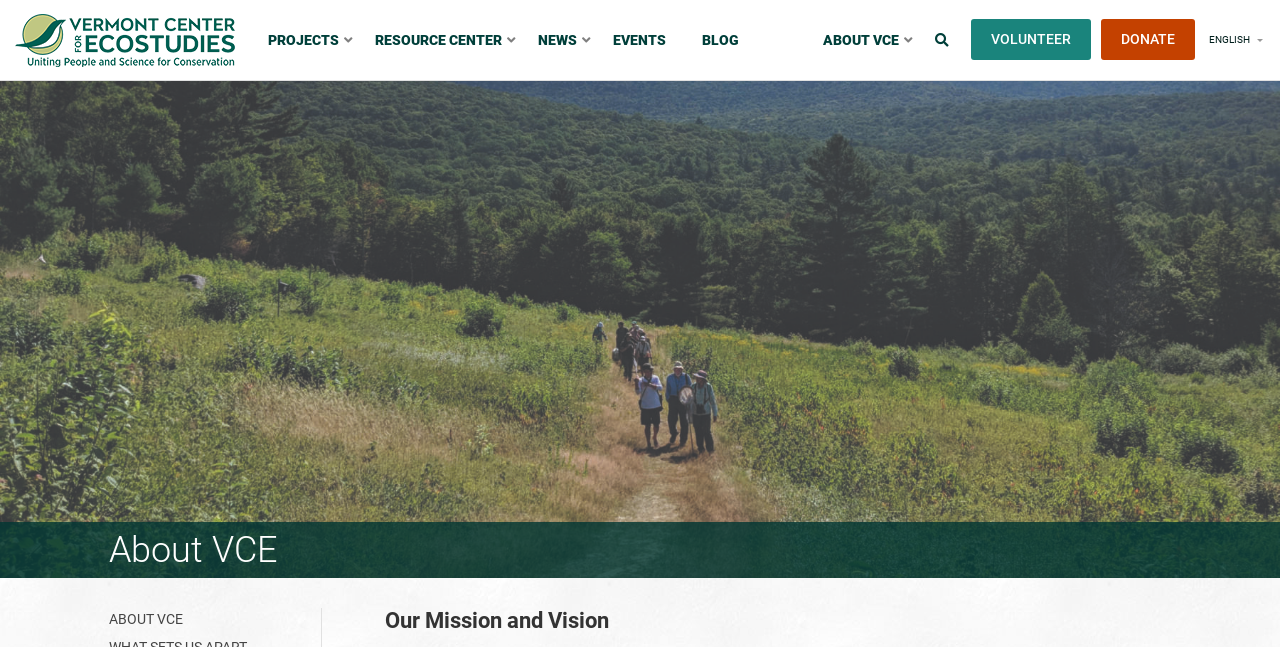What language is the webpage in?
Could you answer the question with a detailed and thorough explanation?

The language of the webpage can be found in the text 'ENGLISH' at the top right corner of the webpage. This suggests that the webpage is in English.